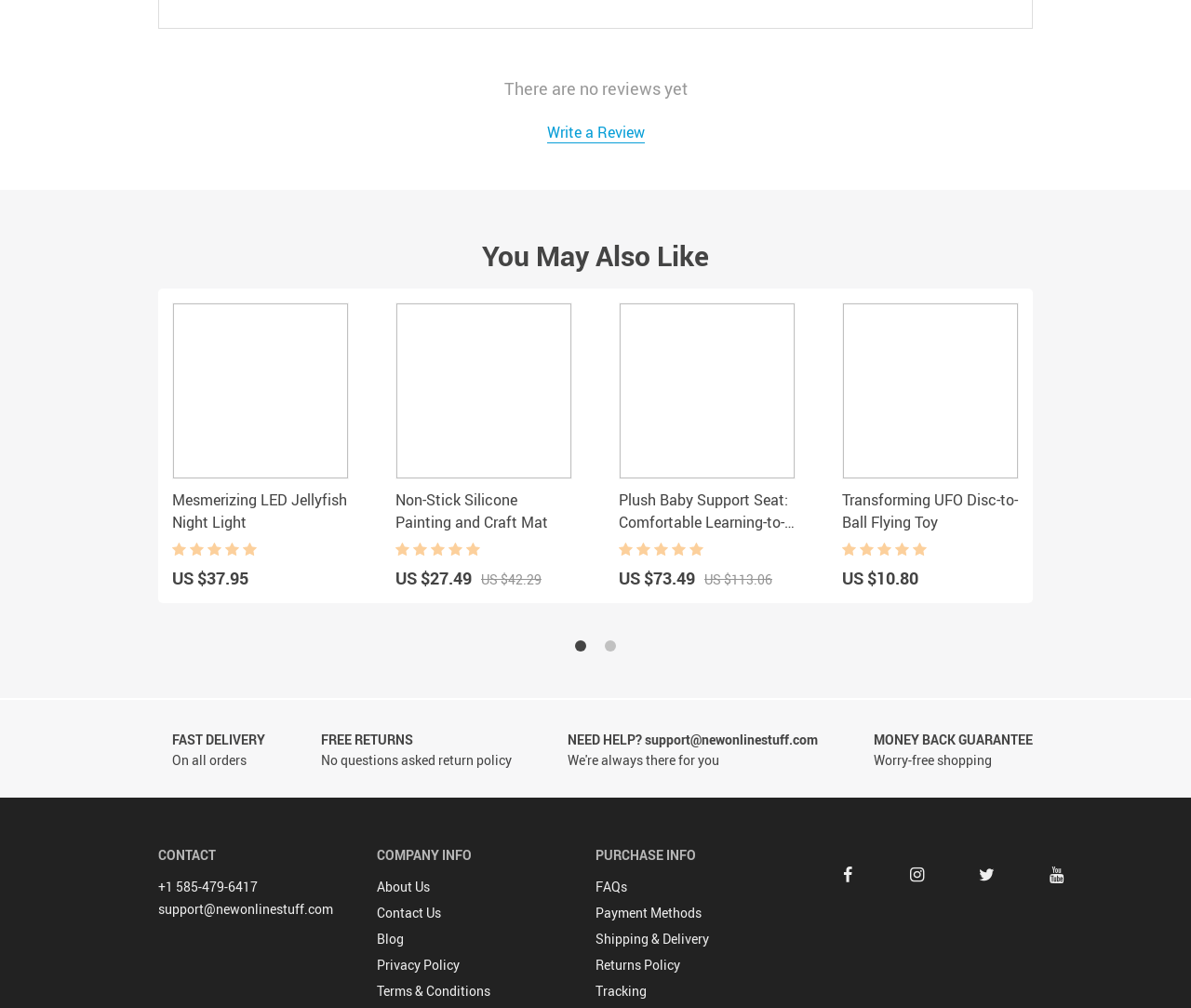Respond to the following question using a concise word or phrase: 
What is the price of the Mesmerizing LED Jellyfish Night Light?

US $37.95